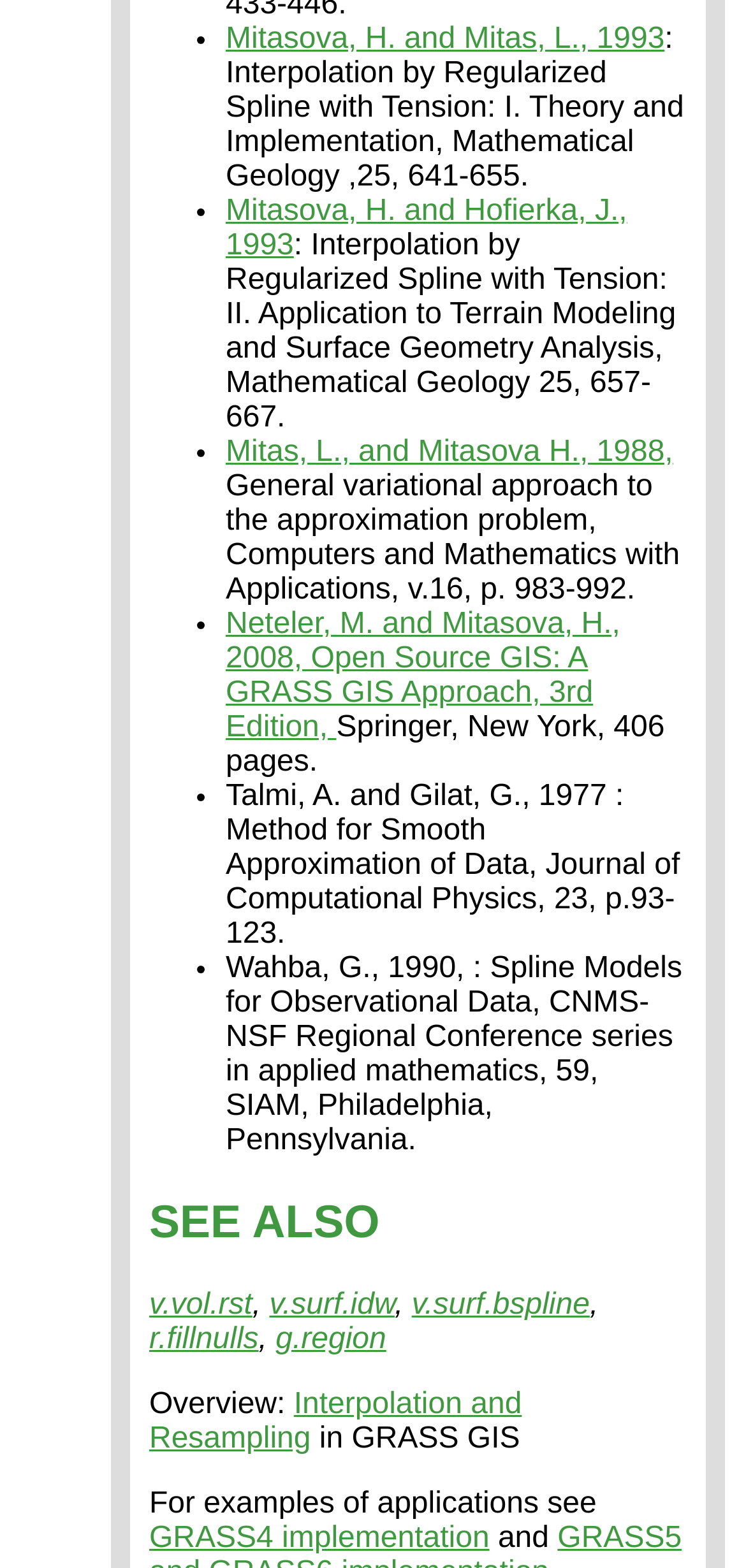Please provide a comprehensive response to the question below by analyzing the image: 
What is the name of the publisher of the book mentioned?

I found the mention of the book 'Open Source GIS: A GRASS GIS Approach, 3rd Edition' and the publisher is 'Springer, New York'.